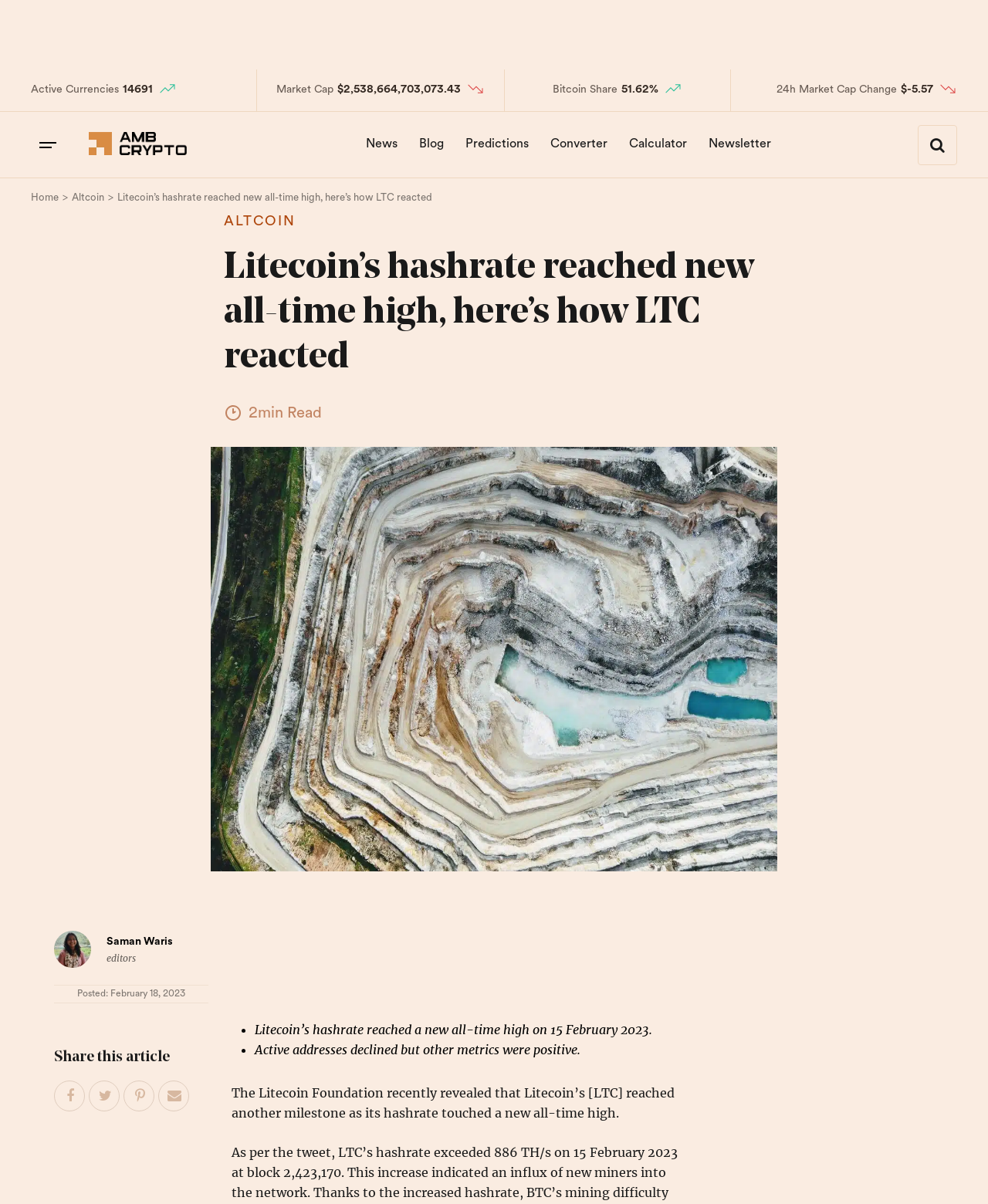Extract the bounding box coordinates for the described element: "Blog". The coordinates should be represented as four float numbers between 0 and 1: [left, top, right, bottom].

[0.415, 0.103, 0.459, 0.137]